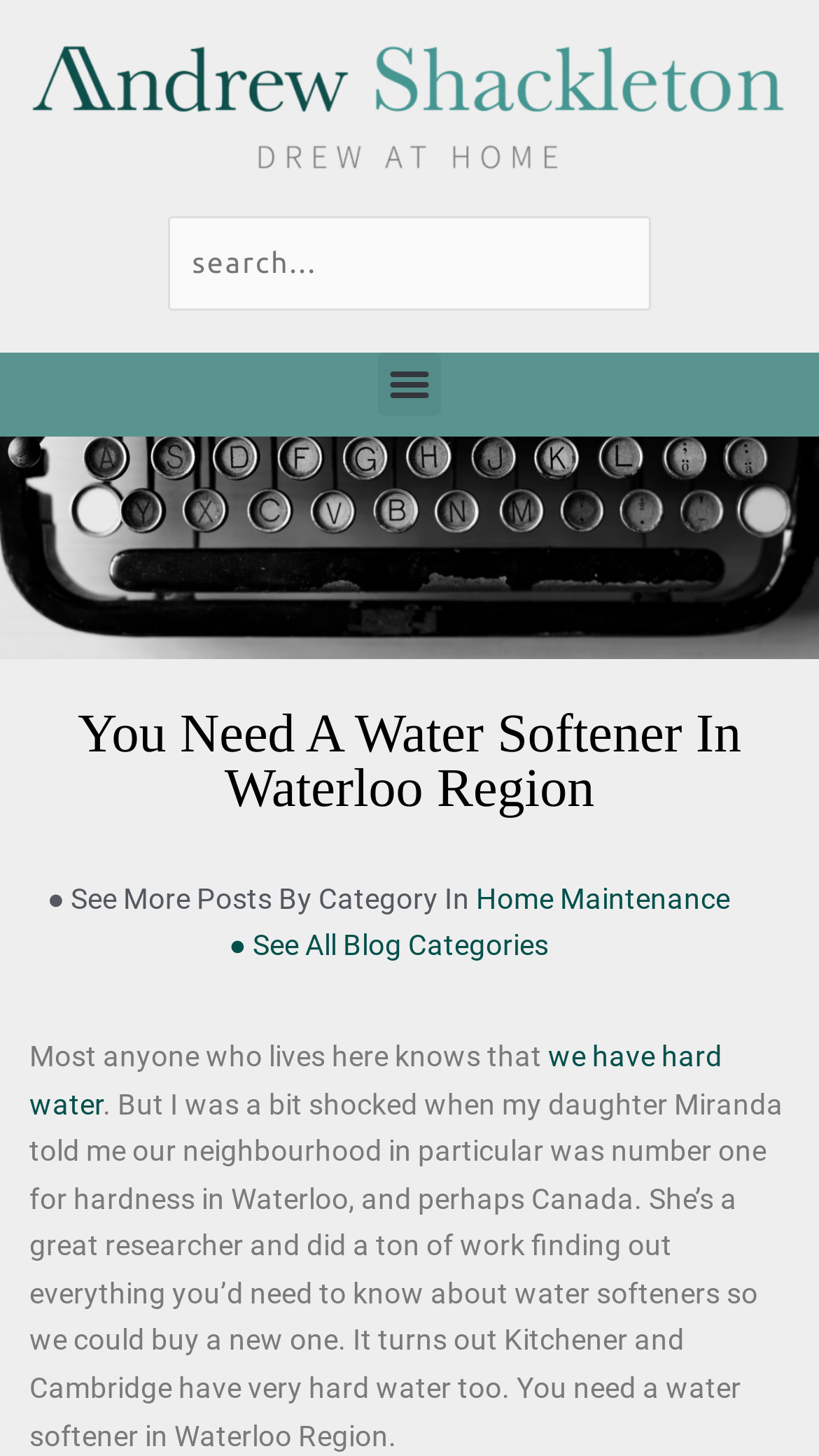Ascertain the bounding box coordinates for the UI element detailed here: "we have hard water". The coordinates should be provided as [left, top, right, bottom] with each value being a float between 0 and 1.

[0.036, 0.714, 0.882, 0.769]